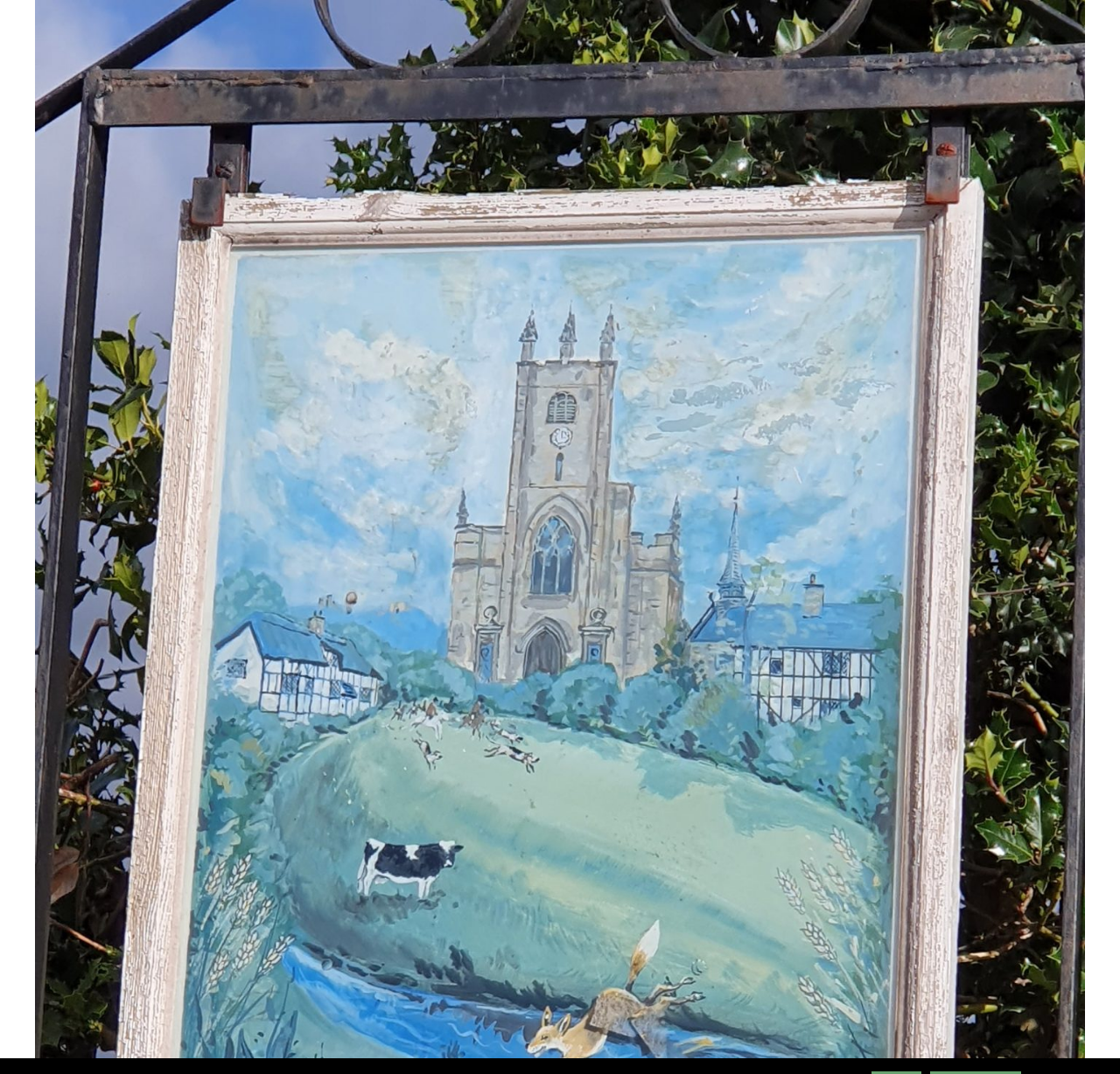Identify the bounding box coordinates of the HTML element based on this description: "alt="Bunbury Parish Council"".

[0.031, 0.86, 0.969, 0.875]